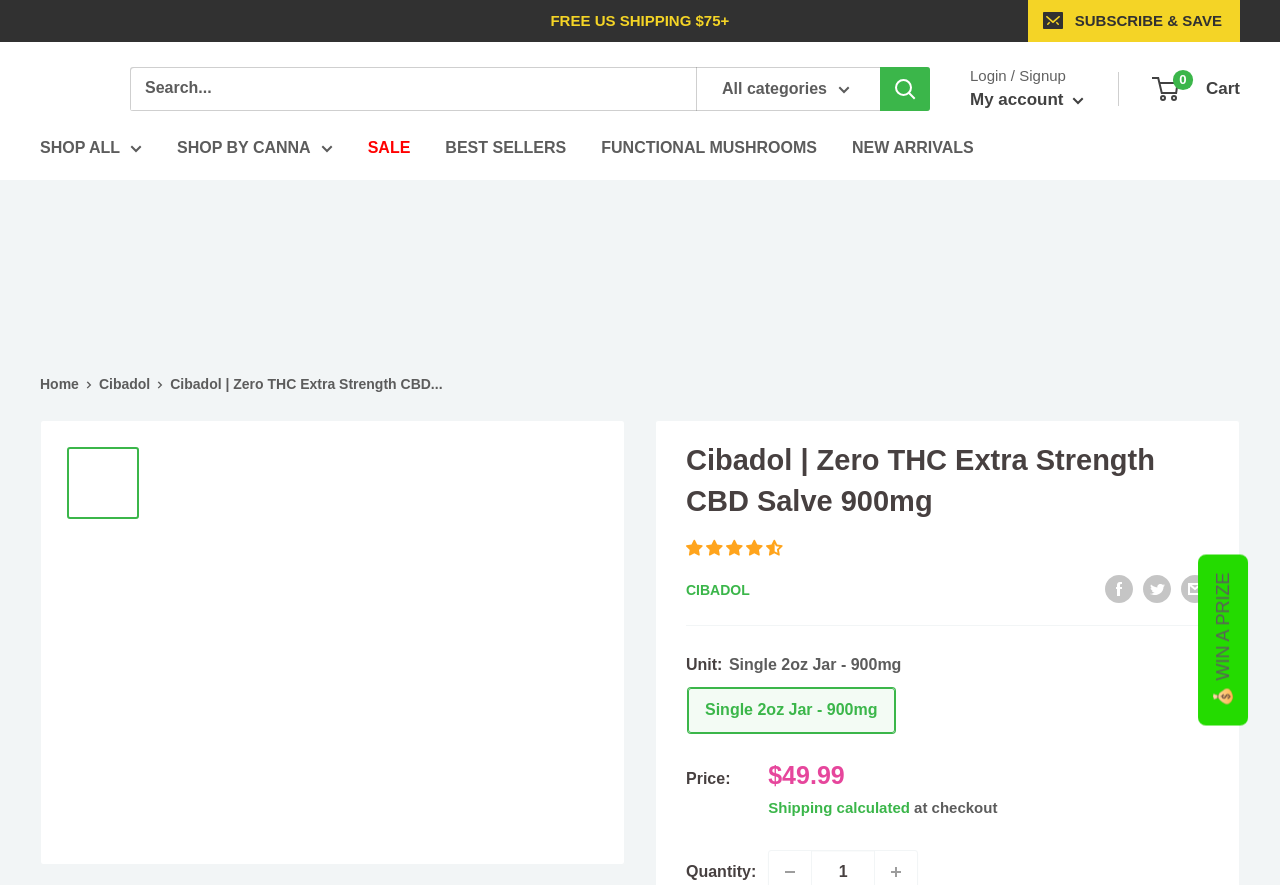What is the name of the product on this page?
Look at the image and answer the question with a single word or phrase.

Cibadol Zero THC Extra Strength CBD Salve 900mg